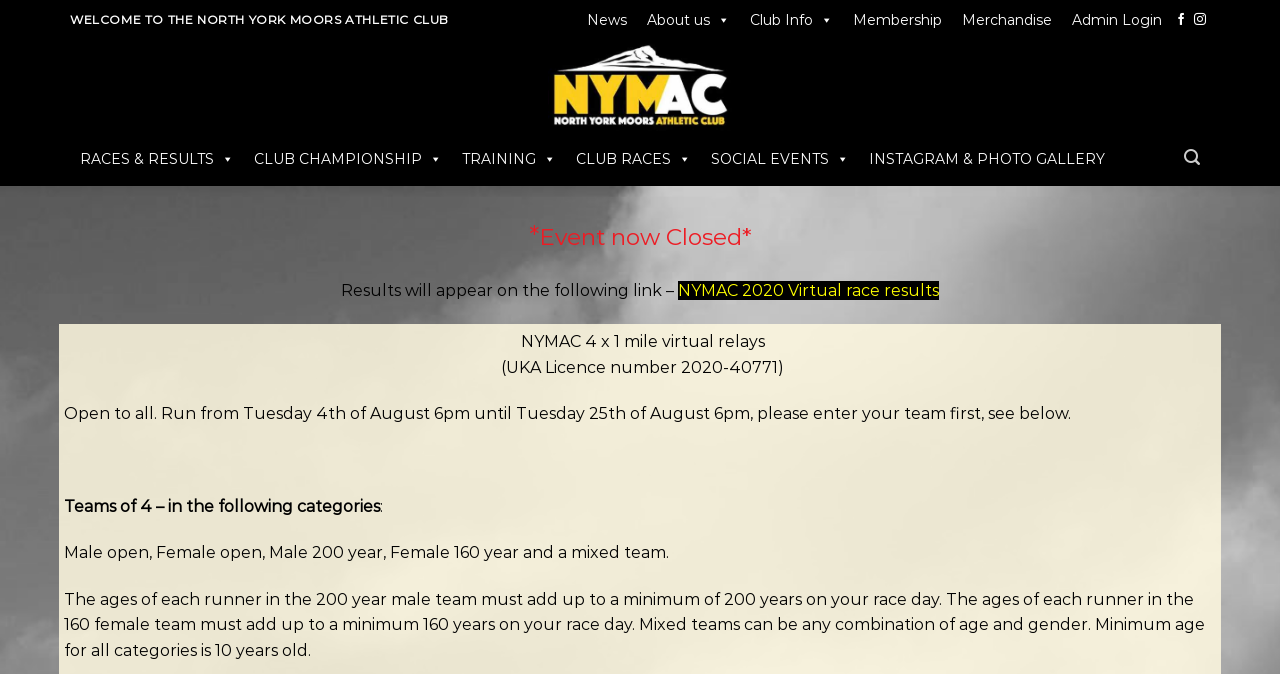What is the name of the athletic club?
Deliver a detailed and extensive answer to the question.

The name of the athletic club can be found in the top section of the webpage, where it is written in bold font as 'WELCOME TO THE NORTH YORK MOORS ATHLETIC CLUB'.